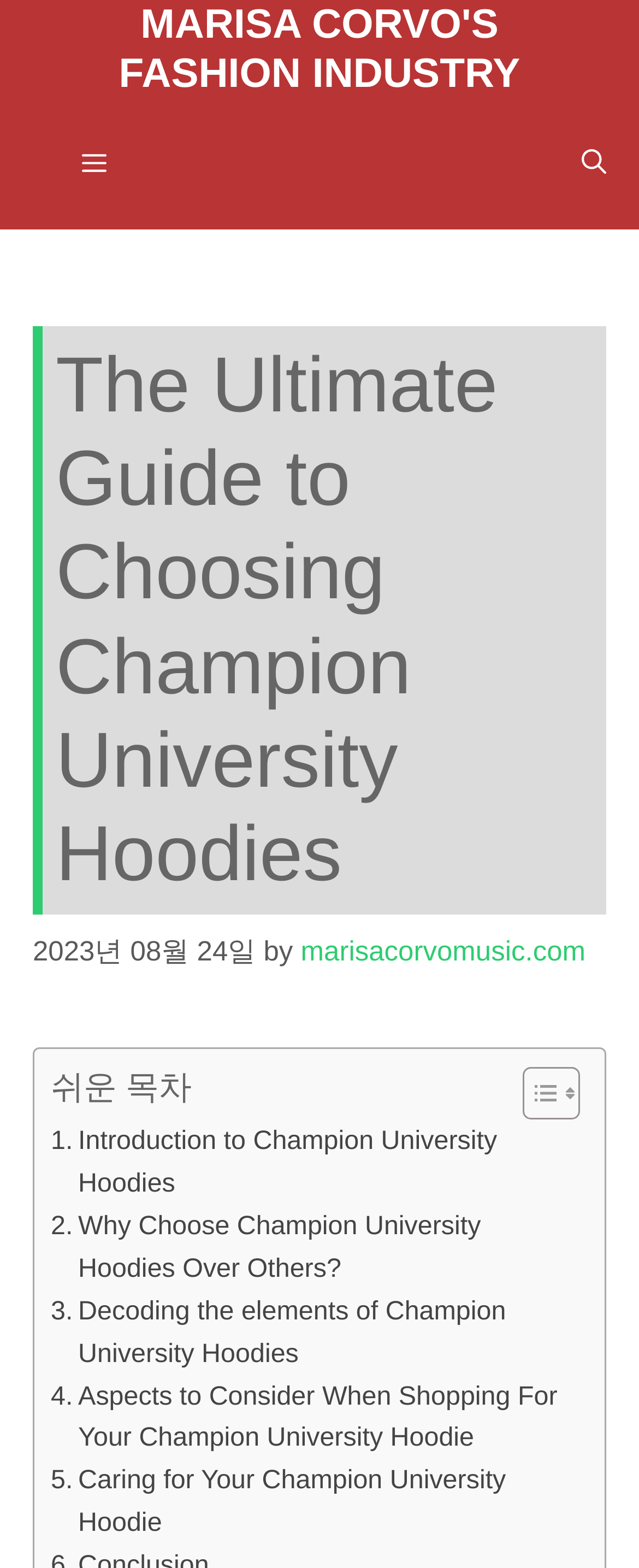Identify the bounding box coordinates of the clickable region necessary to fulfill the following instruction: "Toggle Table of Content". The bounding box coordinates should be four float numbers between 0 and 1, i.e., [left, top, right, bottom].

[0.779, 0.68, 0.895, 0.715]